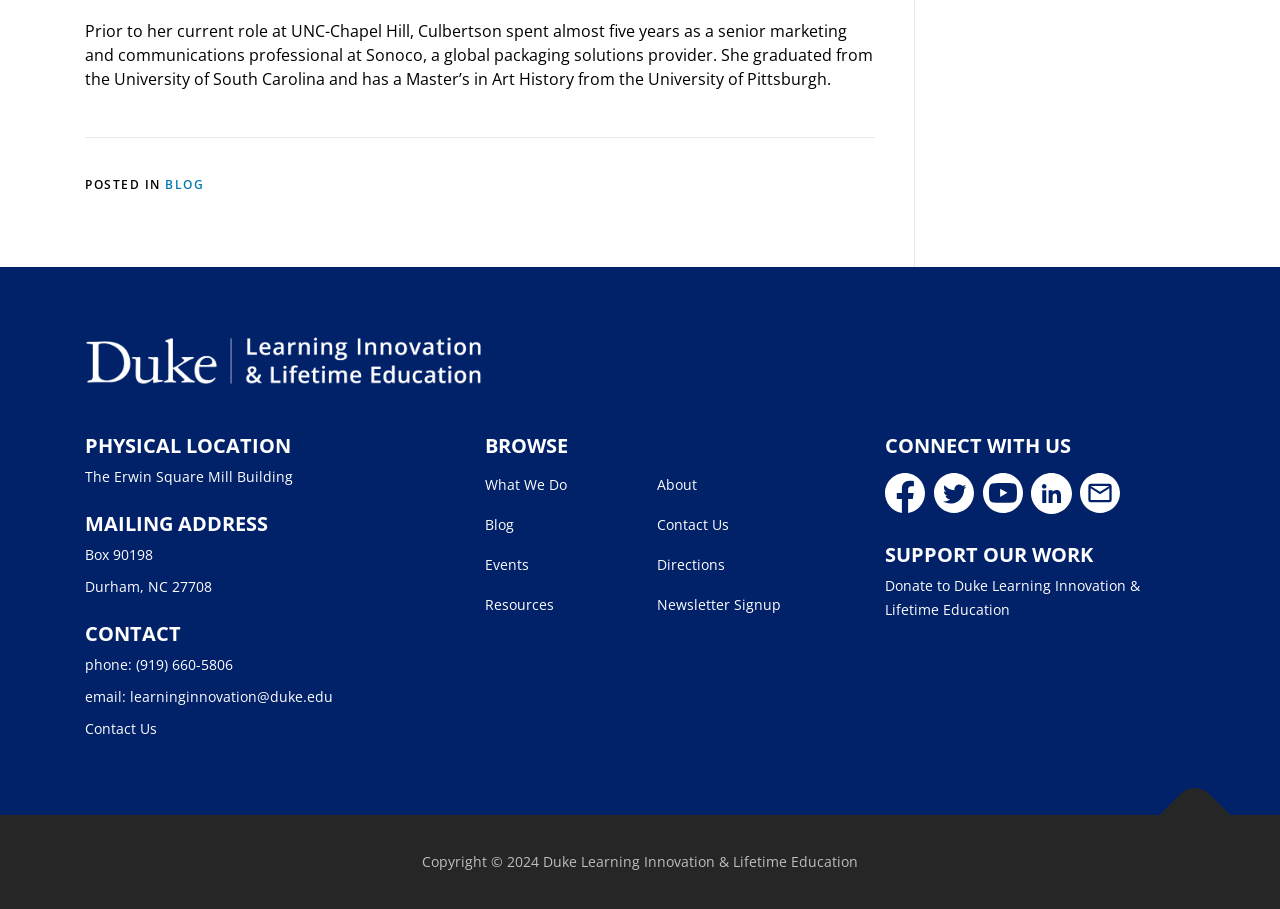Please determine the bounding box coordinates of the clickable area required to carry out the following instruction: "visit Duke Learning Innovation and Lifetime Education". The coordinates must be four float numbers between 0 and 1, represented as [left, top, right, bottom].

[0.066, 0.385, 0.379, 0.405]